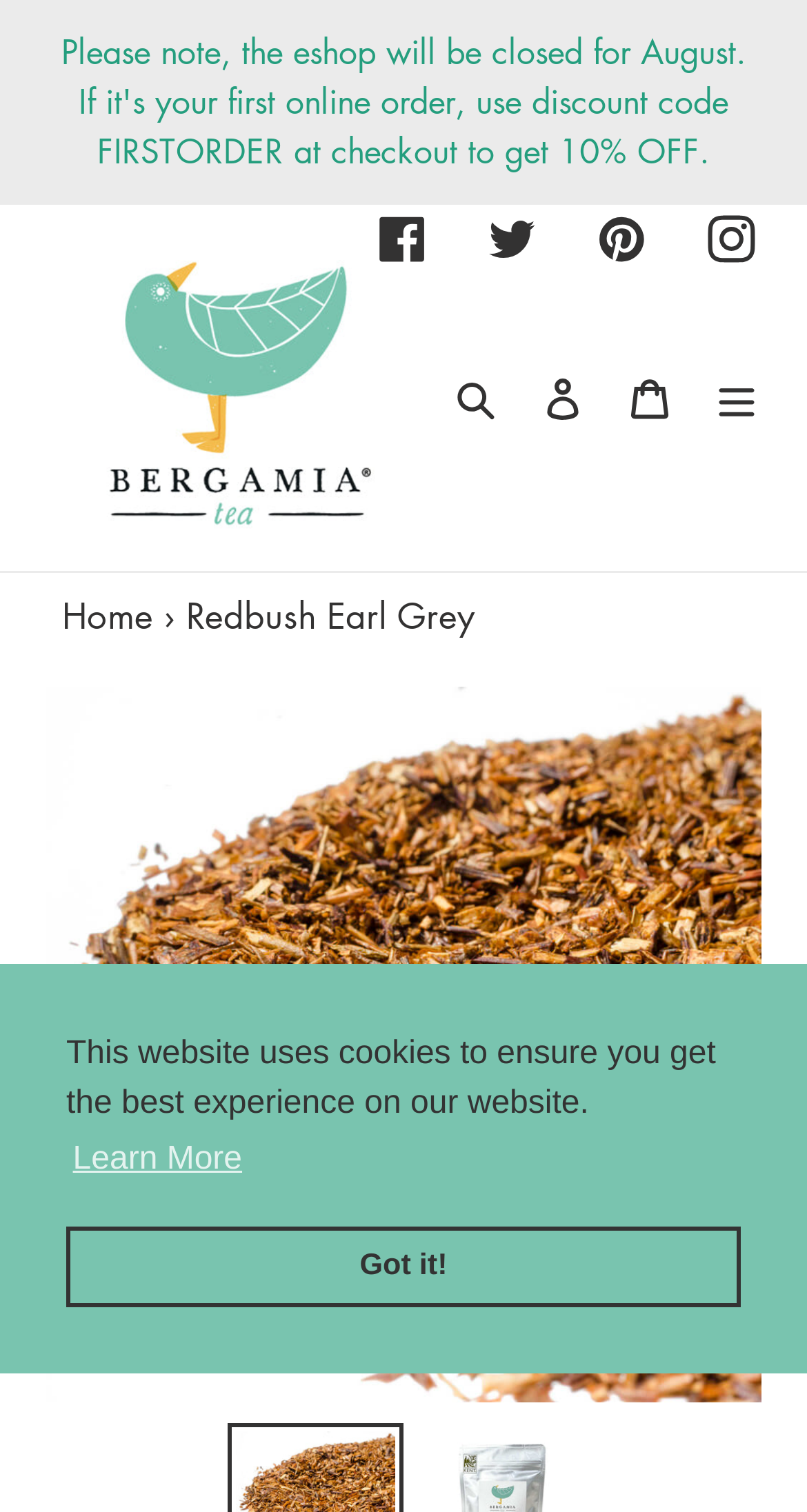Find the bounding box coordinates of the clickable element required to execute the following instruction: "View cart". Provide the coordinates as four float numbers between 0 and 1, i.e., [left, top, right, bottom].

[0.751, 0.23, 0.859, 0.293]